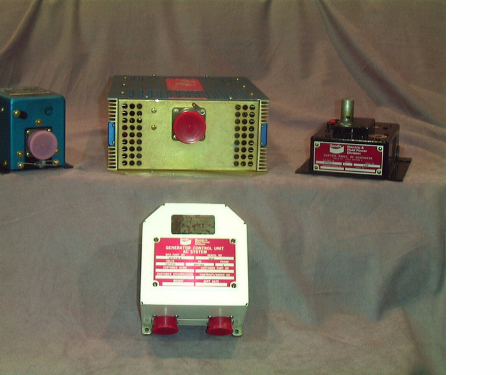How many devices are presented?
Based on the screenshot, respond with a single word or phrase.

Four